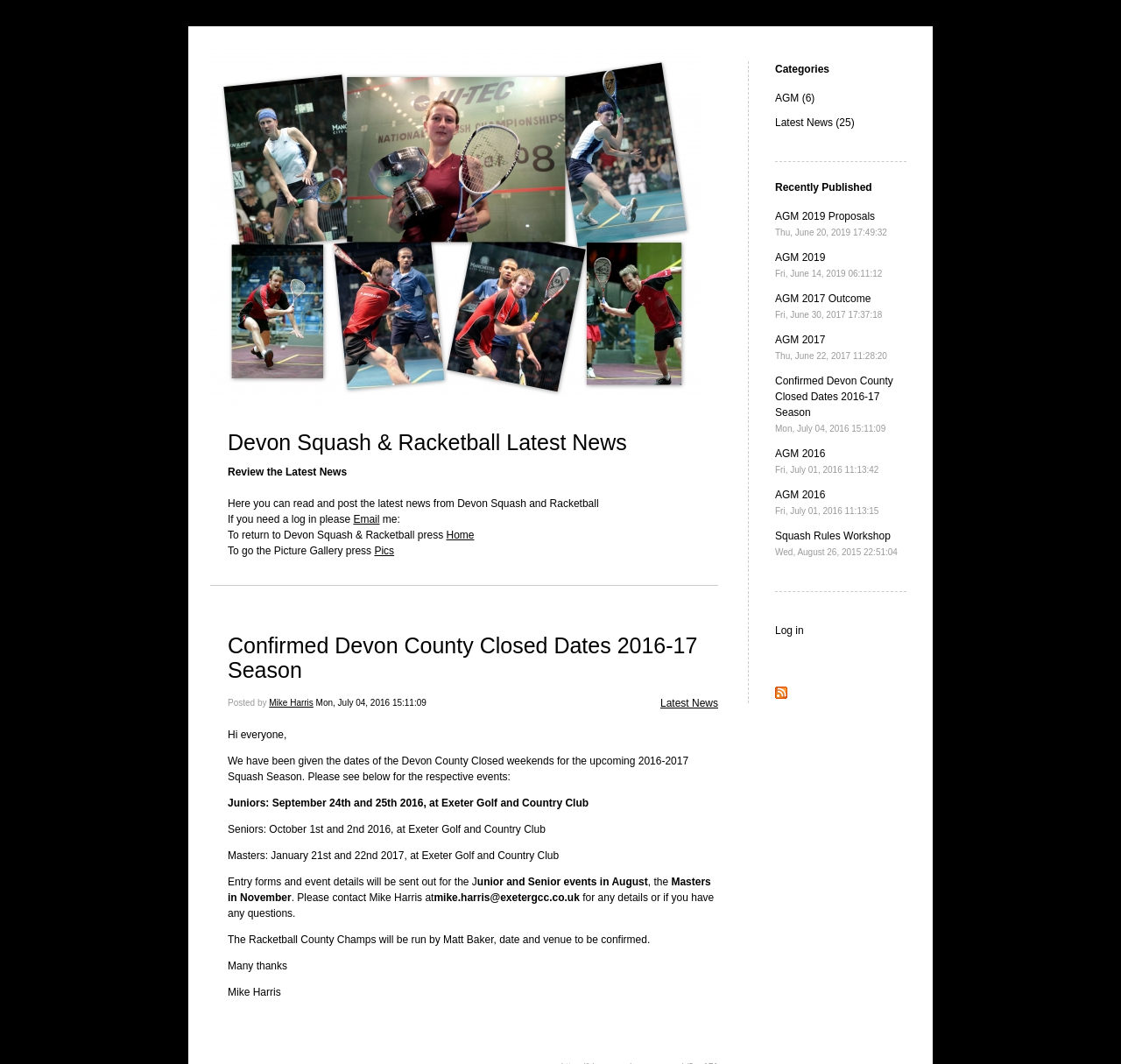Specify the bounding box coordinates (top-left x, top-left y, bottom-right x, bottom-right y) of the UI element in the screenshot that matches this description: Latest News (25)

[0.691, 0.109, 0.762, 0.121]